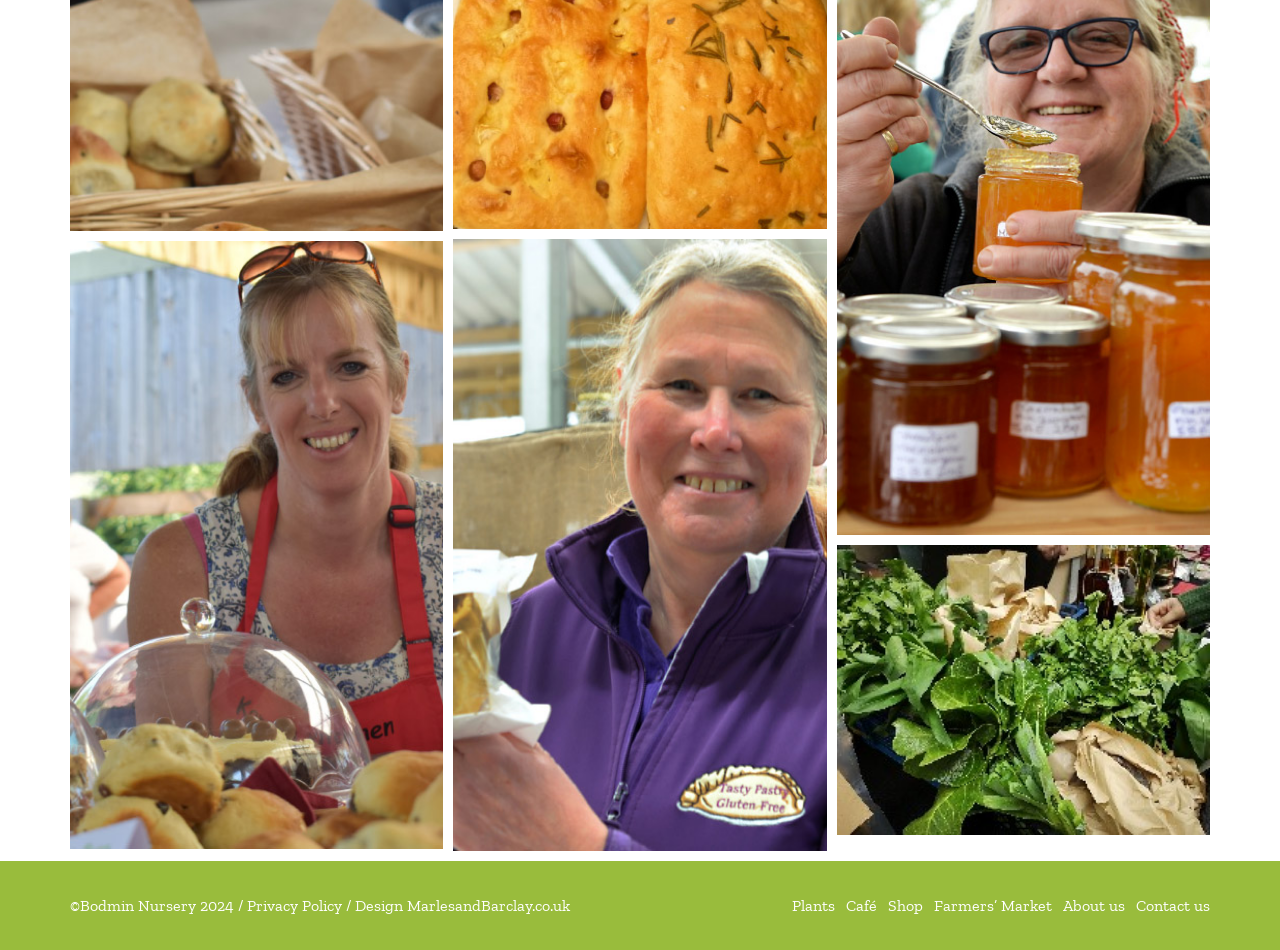Provide your answer to the question using just one word or phrase: What is the name of the nursery?

Bodmin Nursery